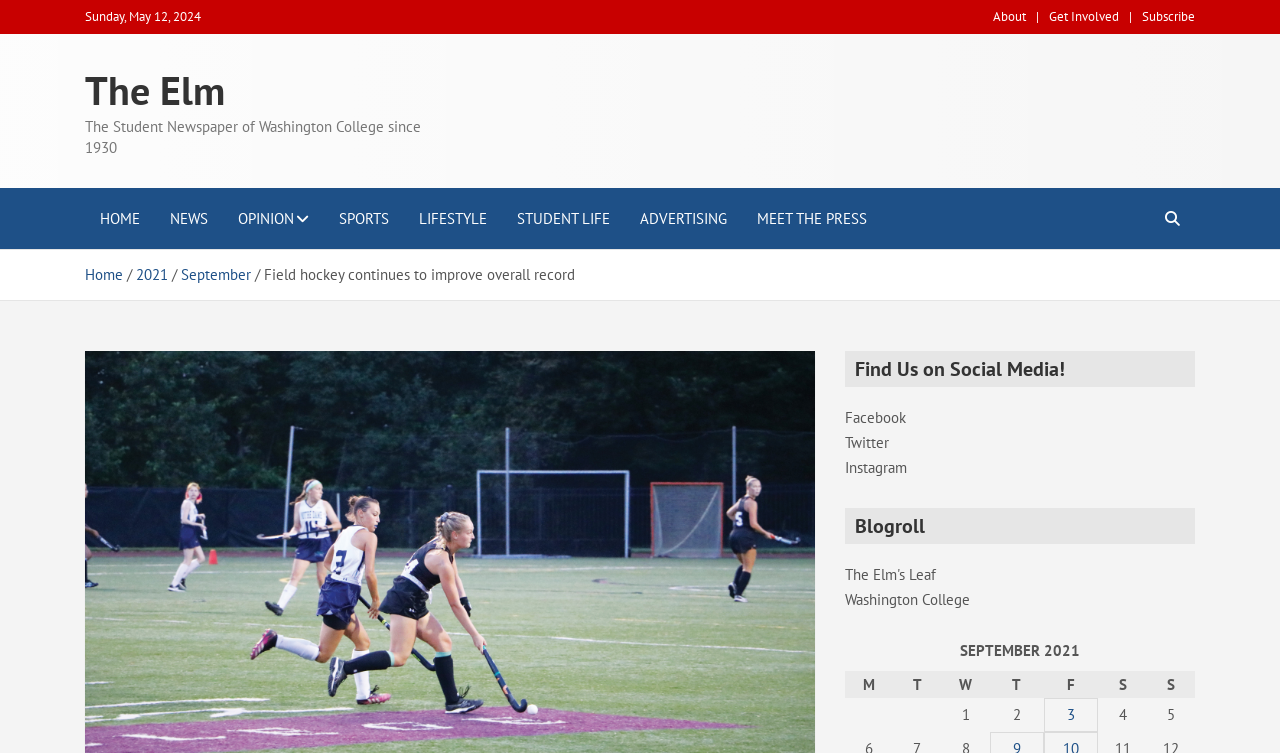Locate and extract the text of the main heading on the webpage.

Field hockey continues to improve overall record